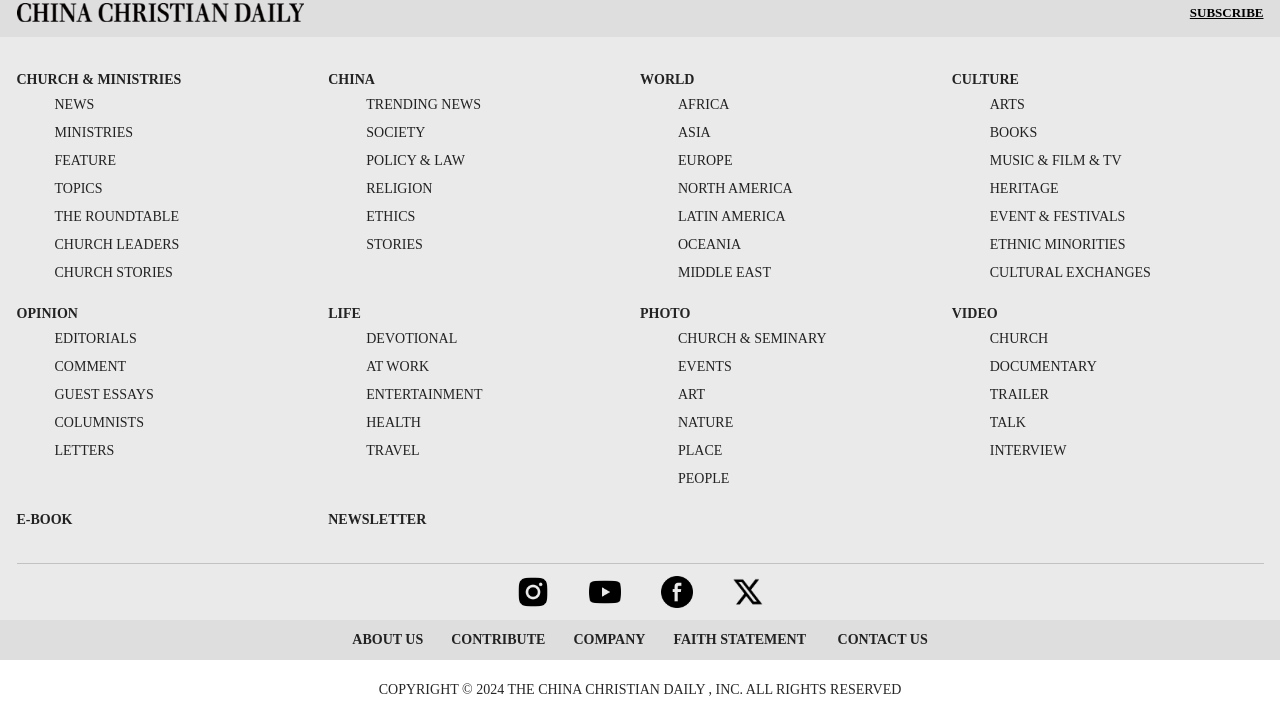Determine the bounding box coordinates for the element that should be clicked to follow this instruction: "Click on the link to read about adidas Sweatshirts". The coordinates should be given as four float numbers between 0 and 1, in the format [left, top, right, bottom].

None